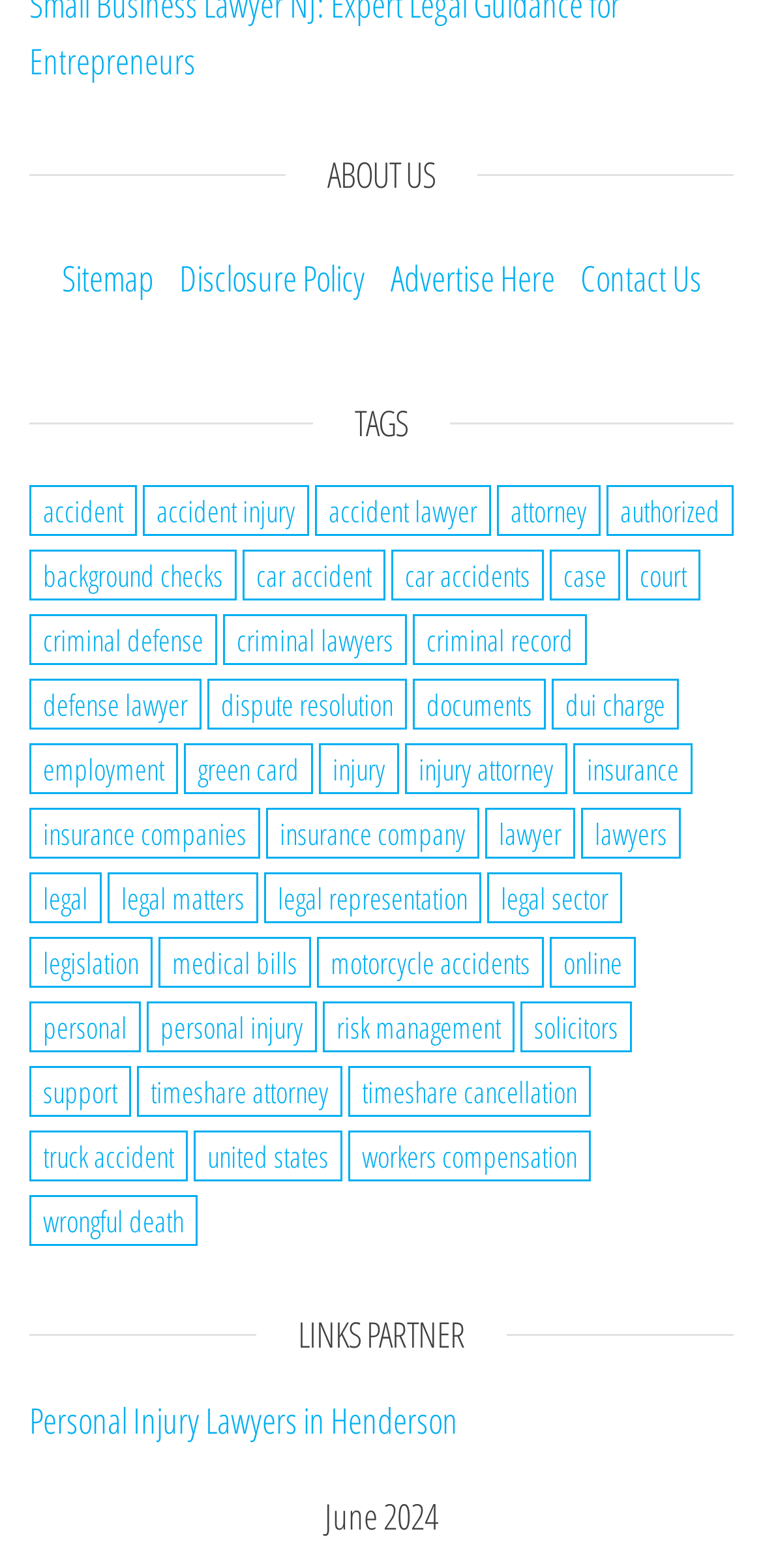How many items are there under the 'attorney' tag?
From the image, provide a succinct answer in one word or a short phrase.

5